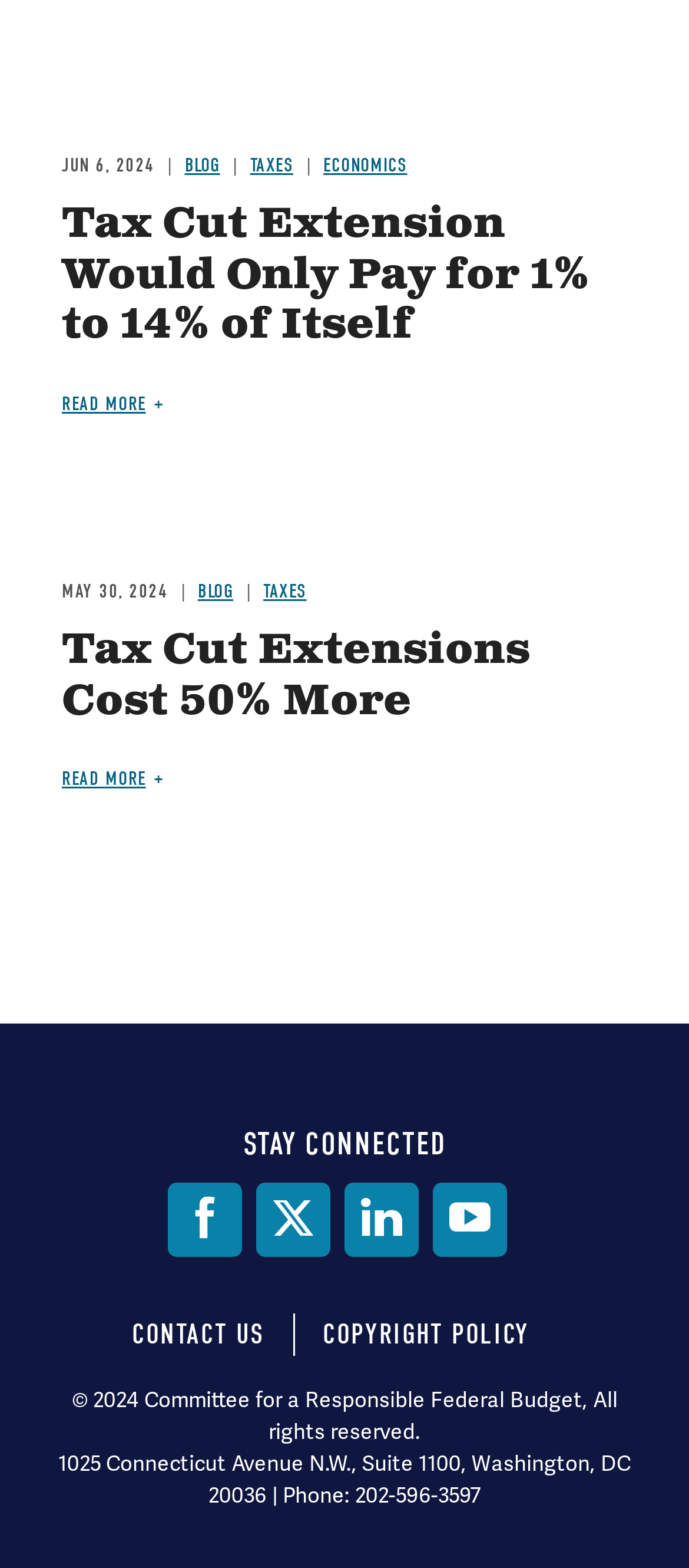Find the bounding box coordinates for the HTML element described as: "Blog". The coordinates should consist of four float values between 0 and 1, i.e., [left, top, right, bottom].

[0.263, 0.37, 0.338, 0.385]